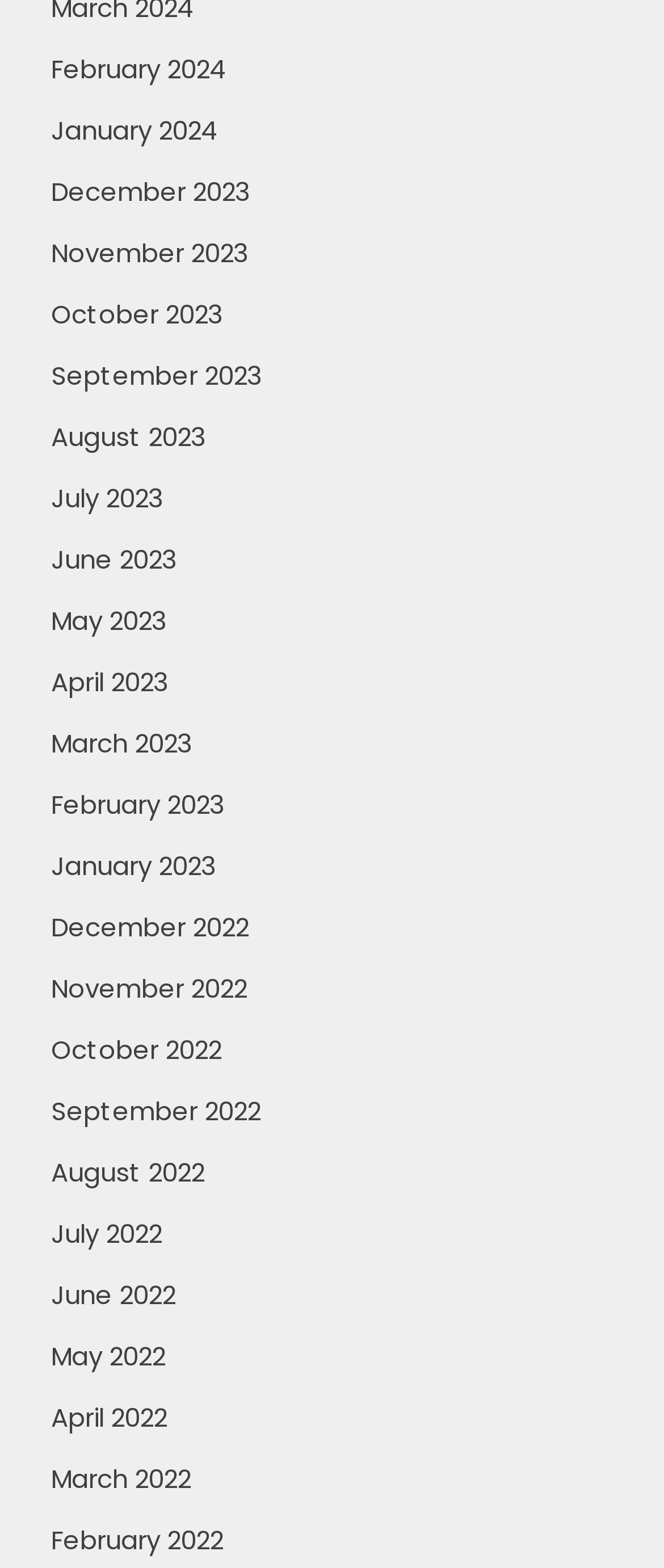Identify the coordinates of the bounding box for the element that must be clicked to accomplish the instruction: "Click on the 'real estate' link".

None